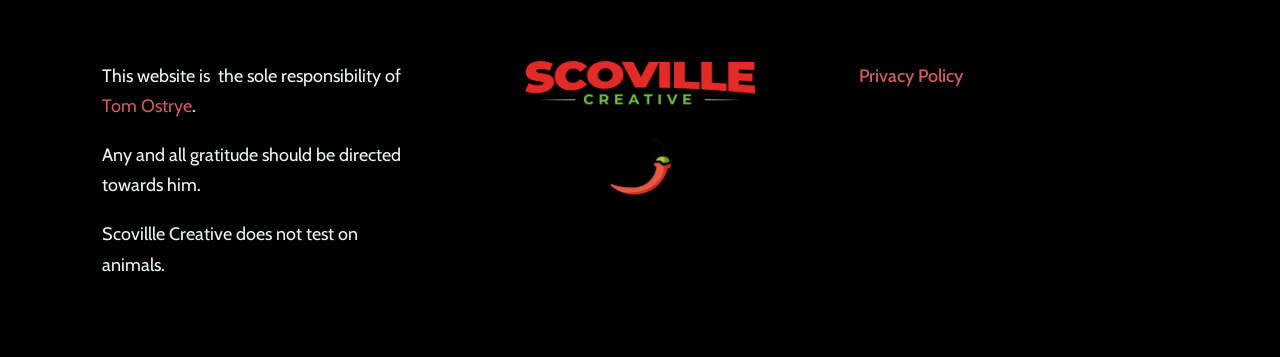Answer the question using only a single word or phrase: 
What is the name of the company that does not test on animals?

Scovillle Creative